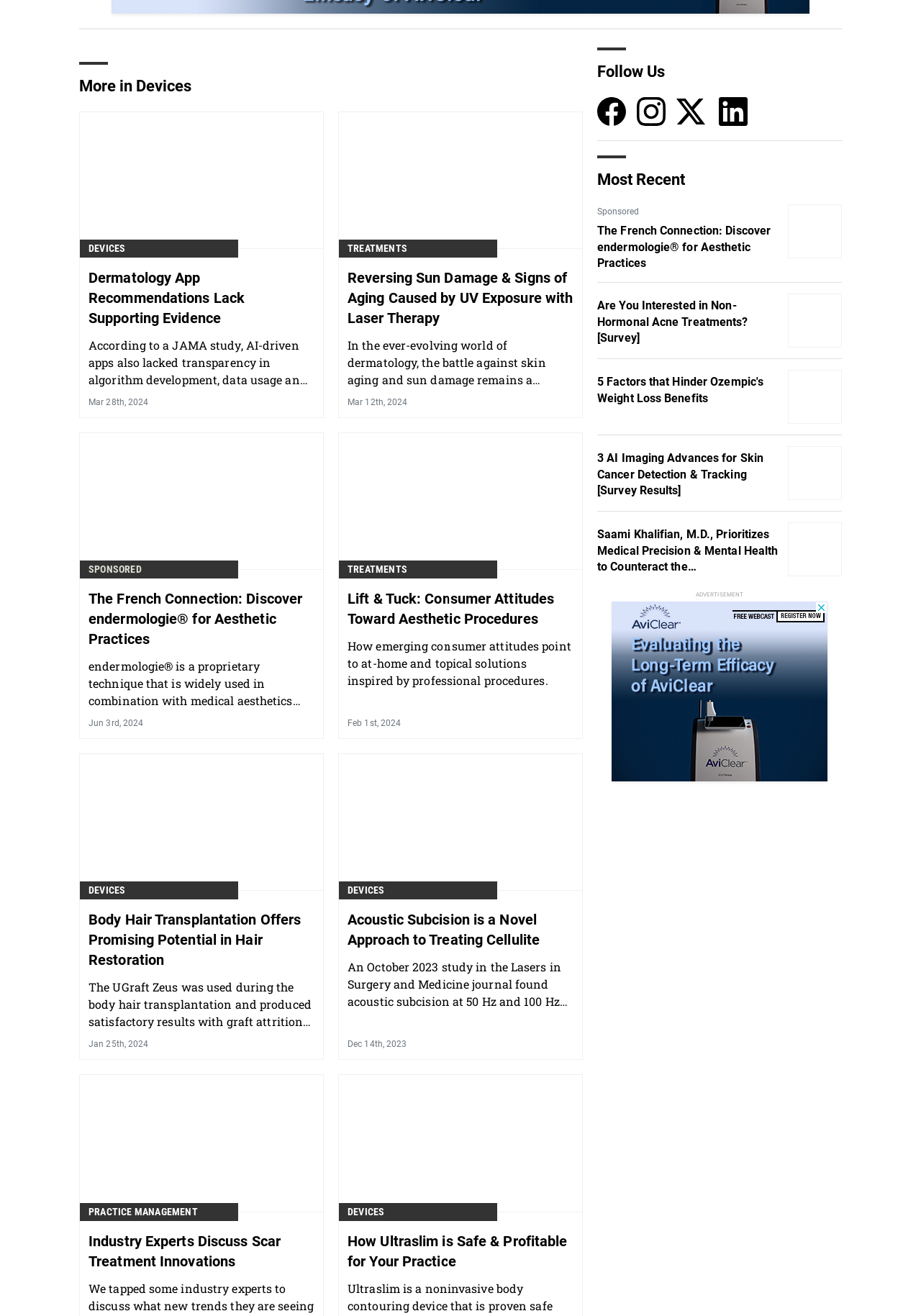Using the description "Twitter X icon", locate and provide the bounding box of the UI element.

[0.734, 0.079, 0.769, 0.089]